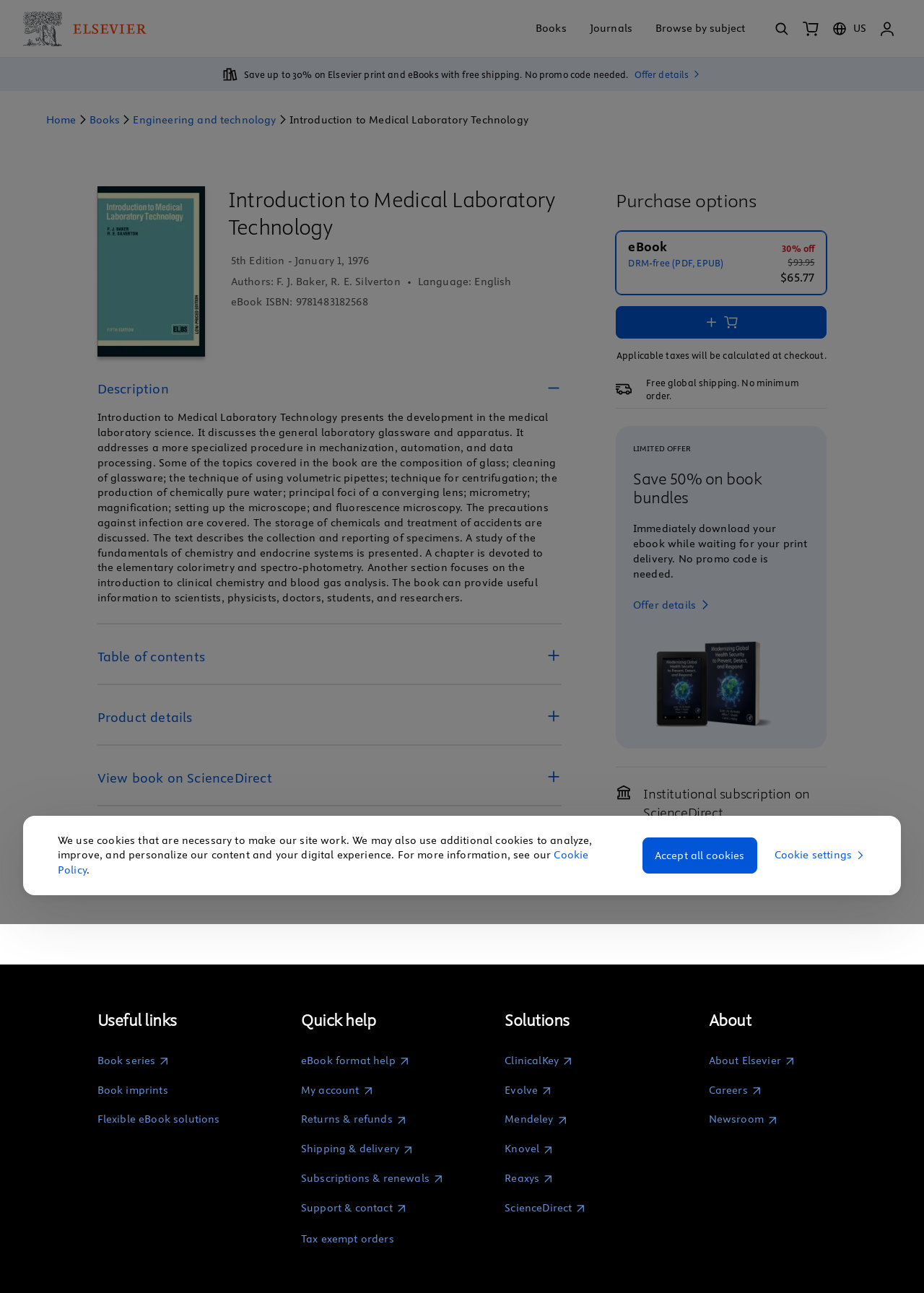Determine the main text heading of the webpage and provide its content.

Introduction to Medical Laboratory Technology